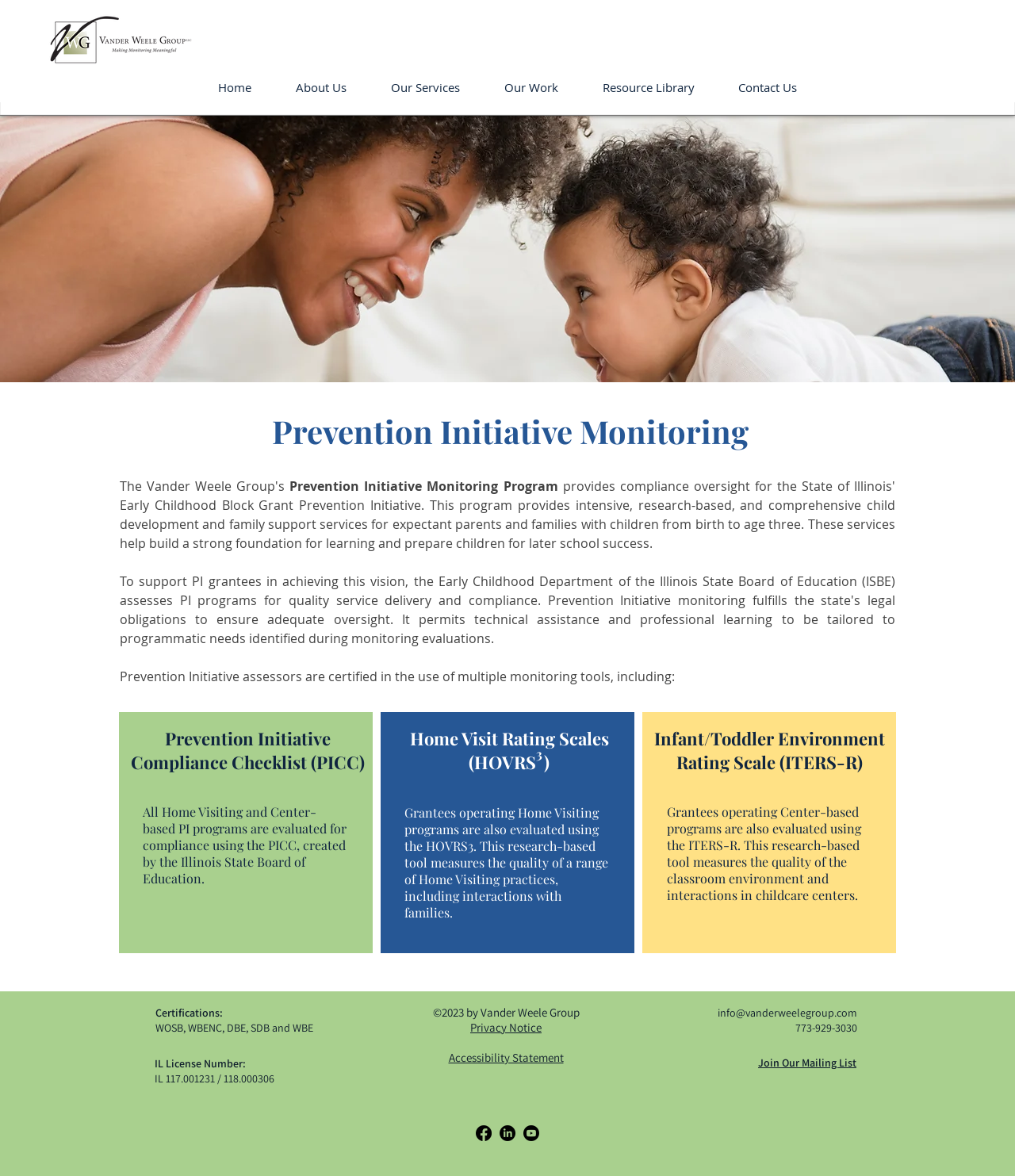Offer an in-depth caption of the entire webpage.

The webpage is about the Prevention Initiative by Vander Weele Group. At the top left corner, there is a logo of Vander Weele Group, which is a link. To the right of the logo, there is a site search iframe. Below the logo, there is a navigation menu with links to different sections of the website, including Home, About Us, Our Services, Our Work, Resource Library, and Contact Us.

The main content of the webpage is divided into two sections. The top section features an image of a mother and baby on the floor, taking up the full width of the page. Below the image, there are several headings and paragraphs of text describing the Prevention Initiative Monitoring program, including the use of multiple monitoring tools, such as the Prevention Initiative Compliance Checklist (PICC), Home Visit Rating Scales (HOVRS), and Infant/Toddler Environment Rating Scale (ITERS-R).

The bottom section of the webpage contains information about the company, including certifications, licenses, and contact information. There are also links to the Privacy Notice, Accessibility Statement, and a mailing list. On the right side, there is a social bar with links to the company's Facebook, LinkedIn, and YouTube pages, each represented by an icon.

Overall, the webpage provides an overview of the Prevention Initiative program and its monitoring tools, as well as information about the company and its services.